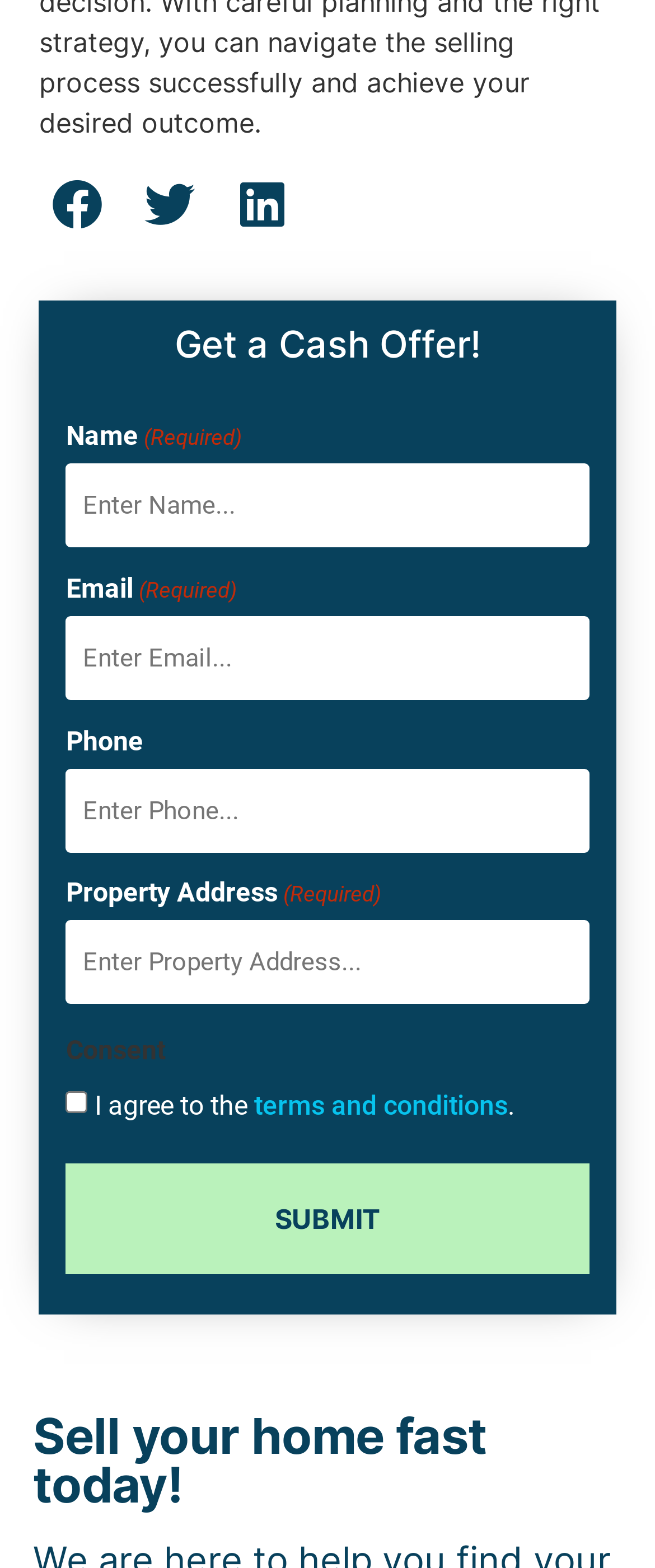Give a one-word or short phrase answer to this question: 
What is the label of the first input field?

Name